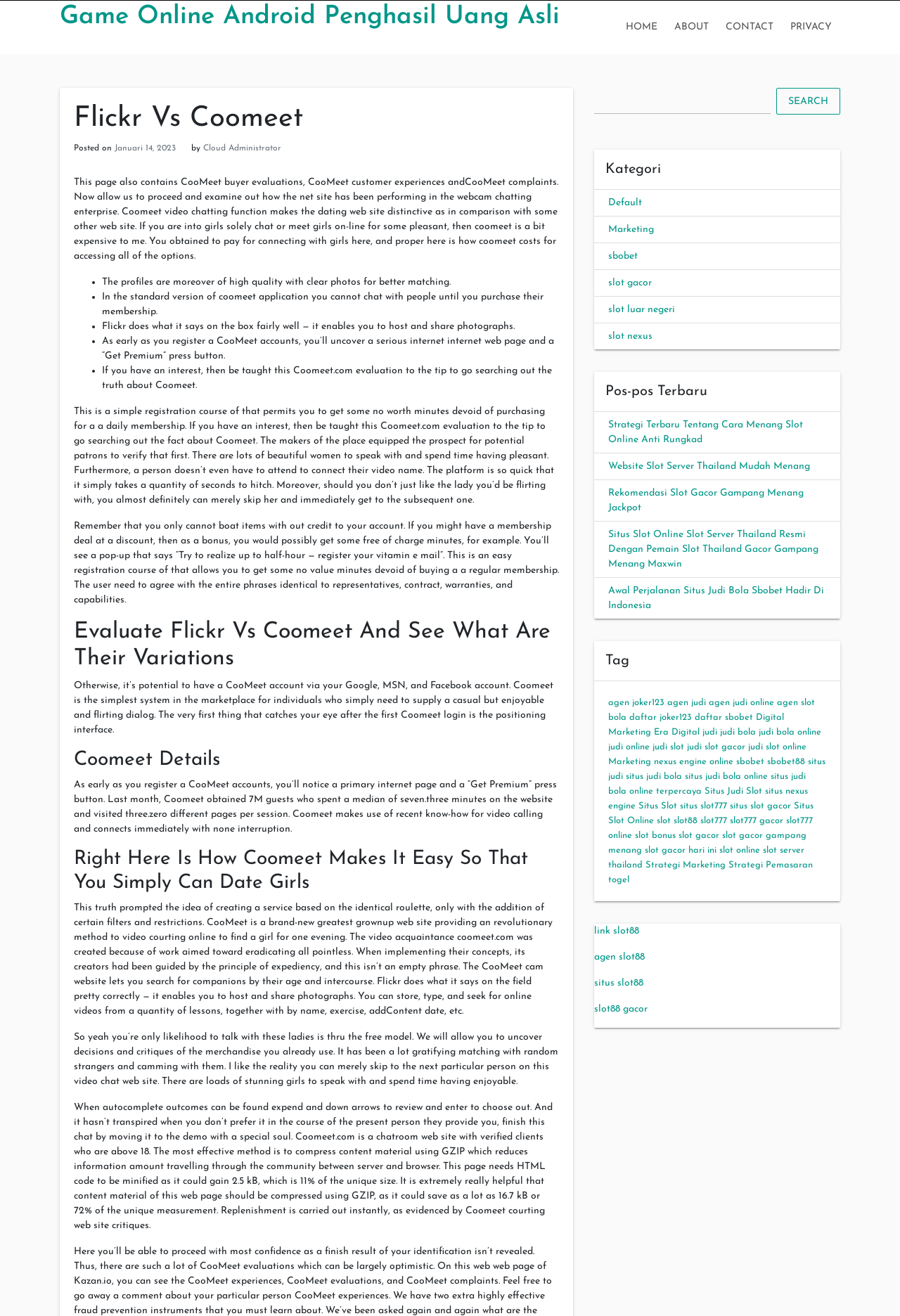Show the bounding box coordinates for the HTML element as described: "slot gacor gampang menang".

[0.676, 0.631, 0.896, 0.65]